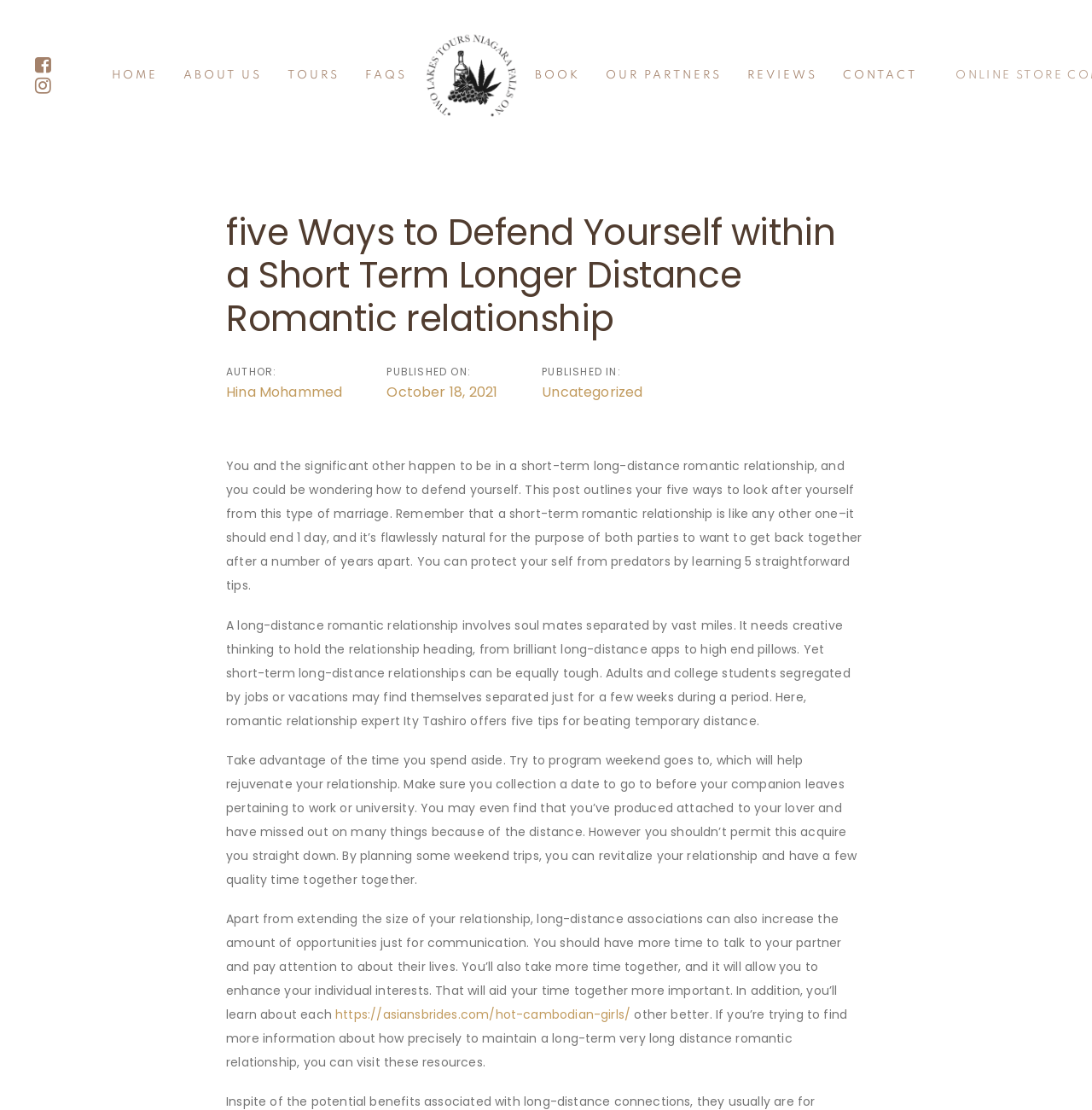Based on the description "Hina Mohammed", find the bounding box of the specified UI element.

[0.207, 0.345, 0.314, 0.362]